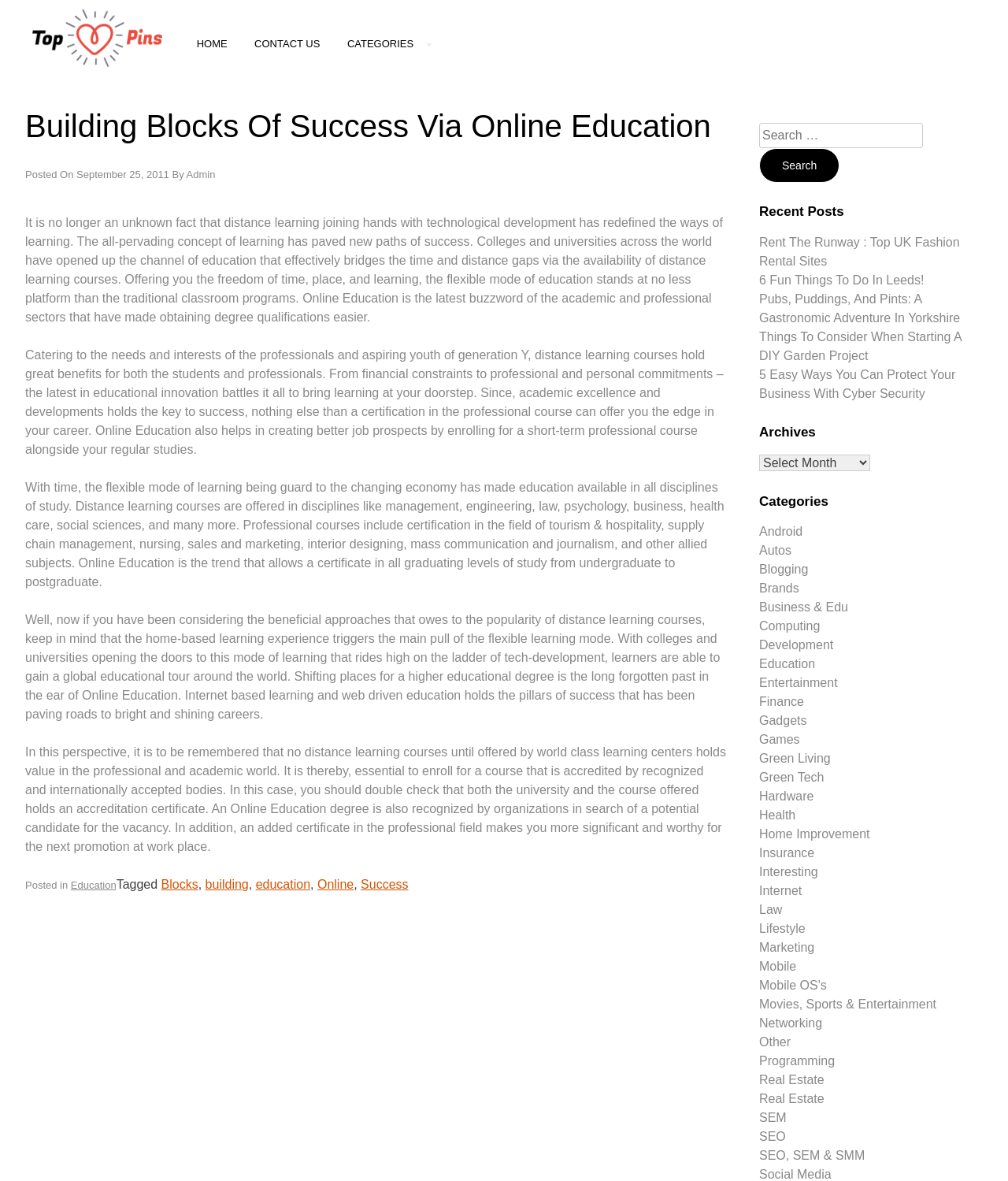Determine the bounding box coordinates for the UI element matching this description: "parent_node: Search For: value="Search"".

[0.753, 0.126, 0.833, 0.155]